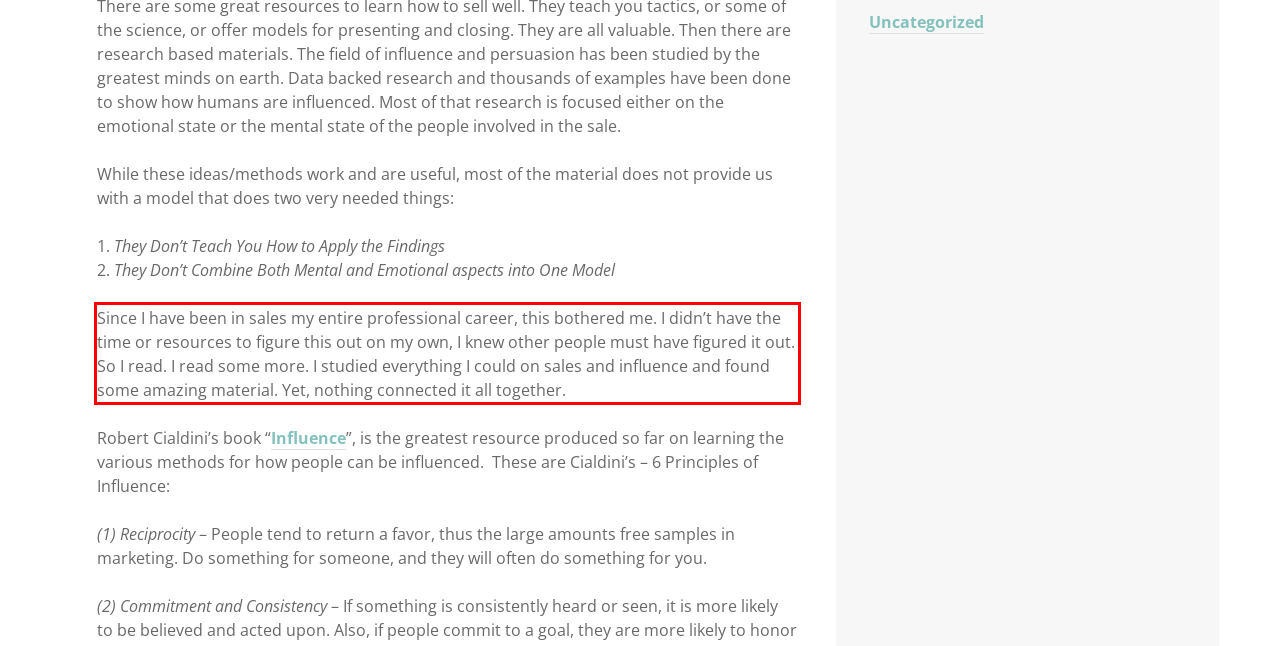From the screenshot of the webpage, locate the red bounding box and extract the text contained within that area.

Since I have been in sales my entire professional career, this bothered me. I didn’t have the time or resources to figure this out on my own, I knew other people must have figured it out. So I read. I read some more. I studied everything I could on sales and influence and found some amazing material. Yet, nothing connected it all together.